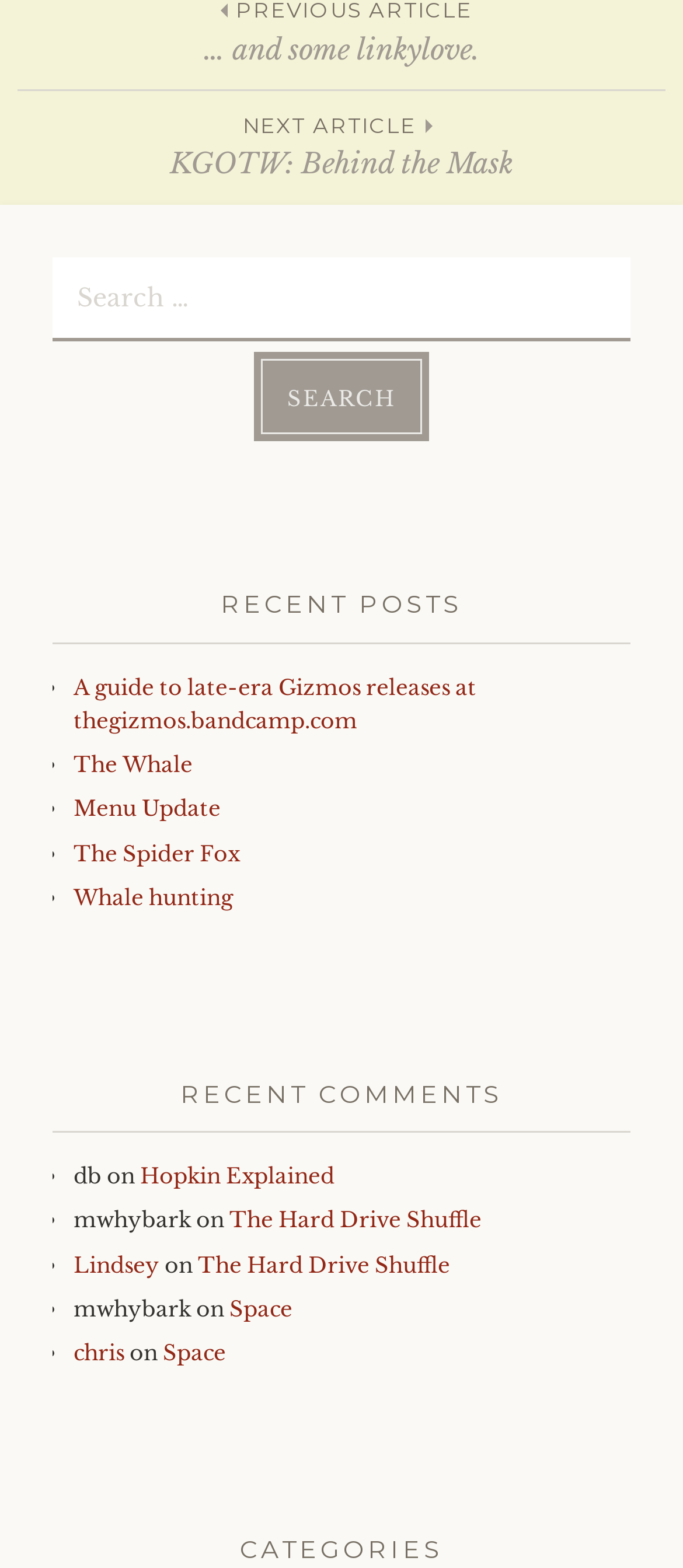Given the description "The Spider Fox", provide the bounding box coordinates of the corresponding UI element.

[0.108, 0.535, 0.351, 0.552]